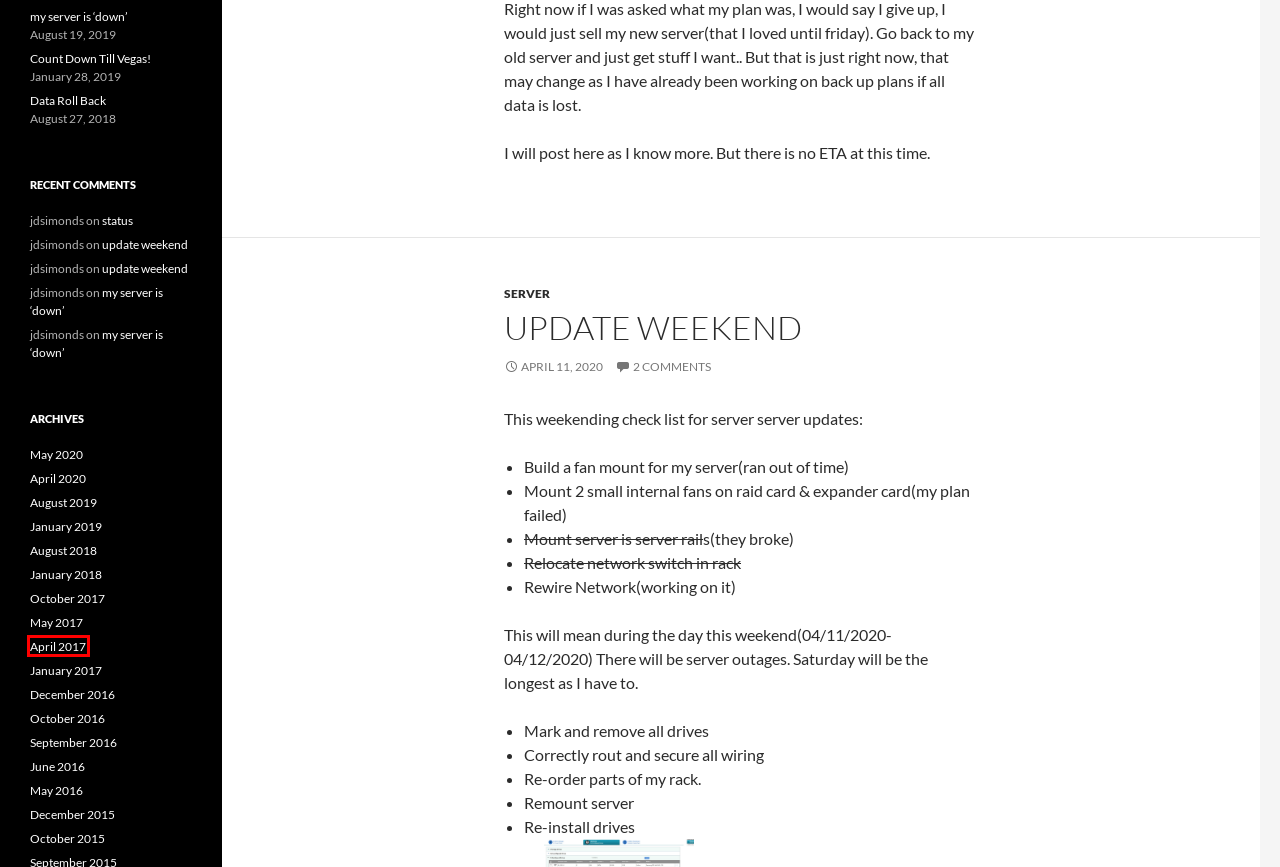Analyze the screenshot of a webpage featuring a red rectangle around an element. Pick the description that best fits the new webpage after interacting with the element inside the red bounding box. Here are the candidates:
A. January | 2019 | Jason Simonds Site
B. December | 2015 | Jason Simonds Site
C. May | 2020 | Jason Simonds Site
D. April | 2017 | Jason Simonds Site
E. May | 2017 | Jason Simonds Site
F. Server | Jason Simonds Site
G. December | 2016 | Jason Simonds Site
H. October | 2015 | Jason Simonds Site

D